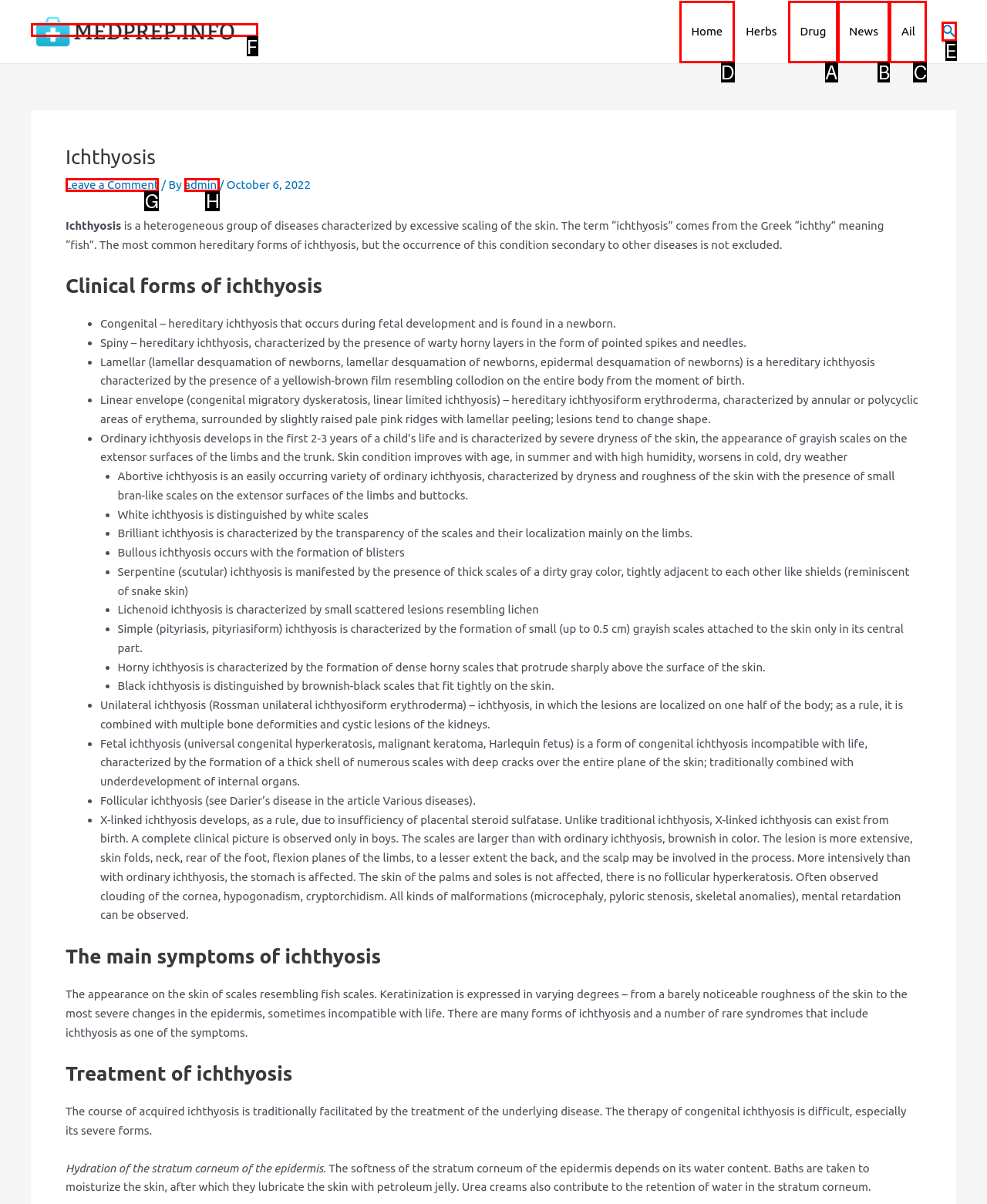From the options shown in the screenshot, tell me which lettered element I need to click to complete the task: Click on the 'Home' link.

D